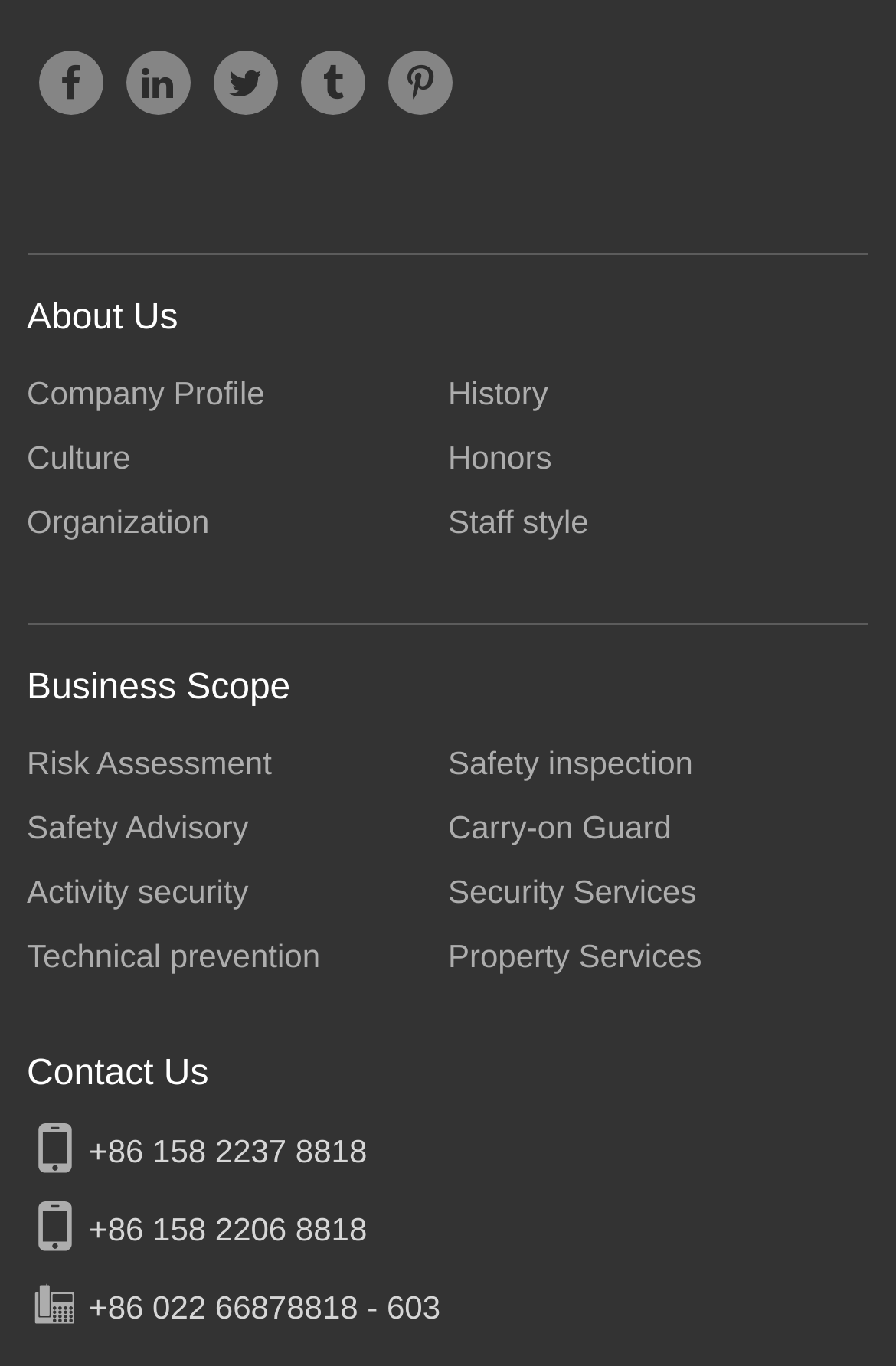Identify the bounding box coordinates for the element you need to click to achieve the following task: "View Company Profile". The coordinates must be four float values ranging from 0 to 1, formatted as [left, top, right, bottom].

[0.03, 0.274, 0.295, 0.3]